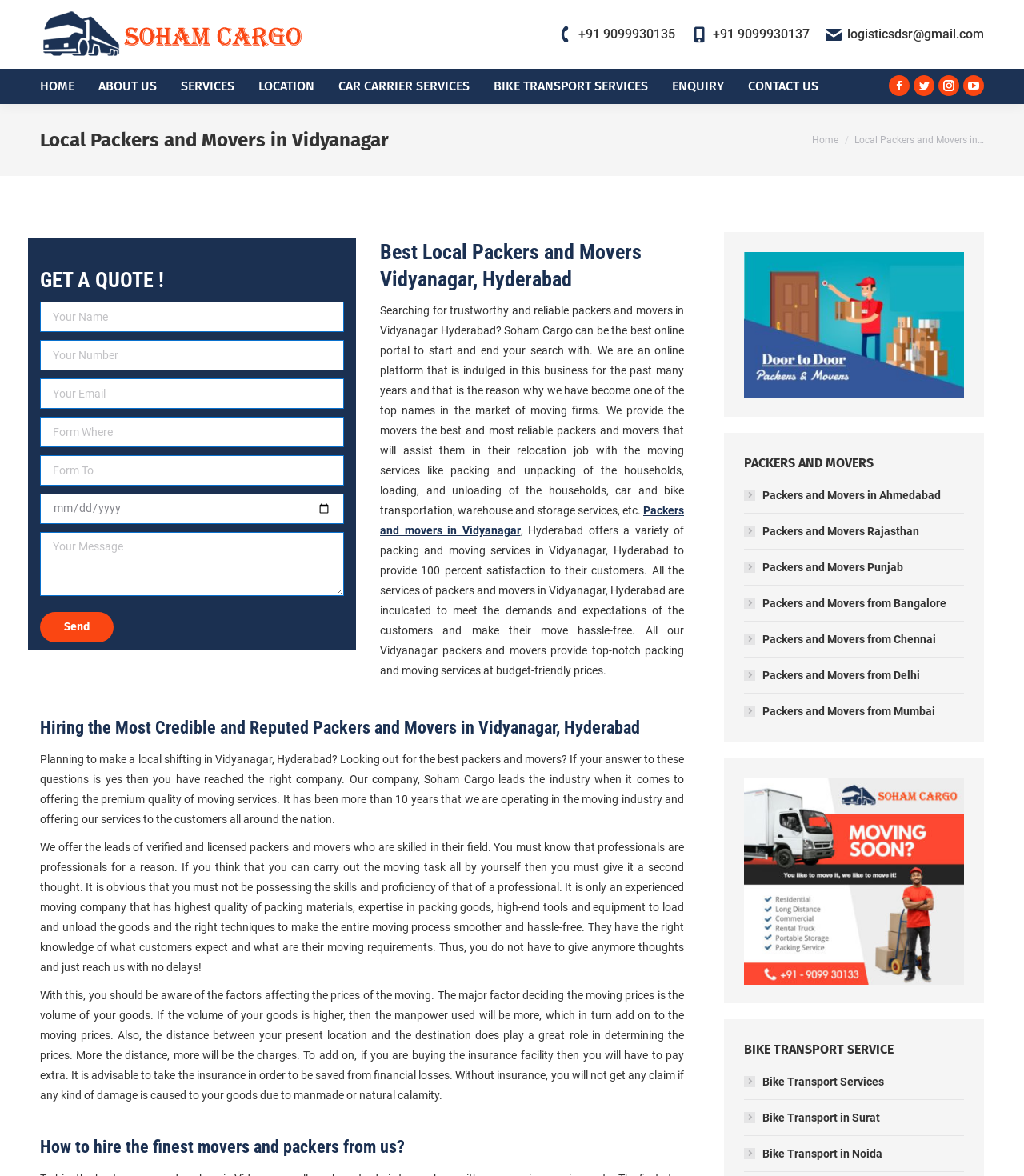Given the element description, predict the bounding box coordinates in the format (top-left x, top-left y, bottom-right x, bottom-right y). Make sure all values are between 0 and 1. Here is the element description: Bike Transport in Surat

[0.727, 0.942, 0.859, 0.959]